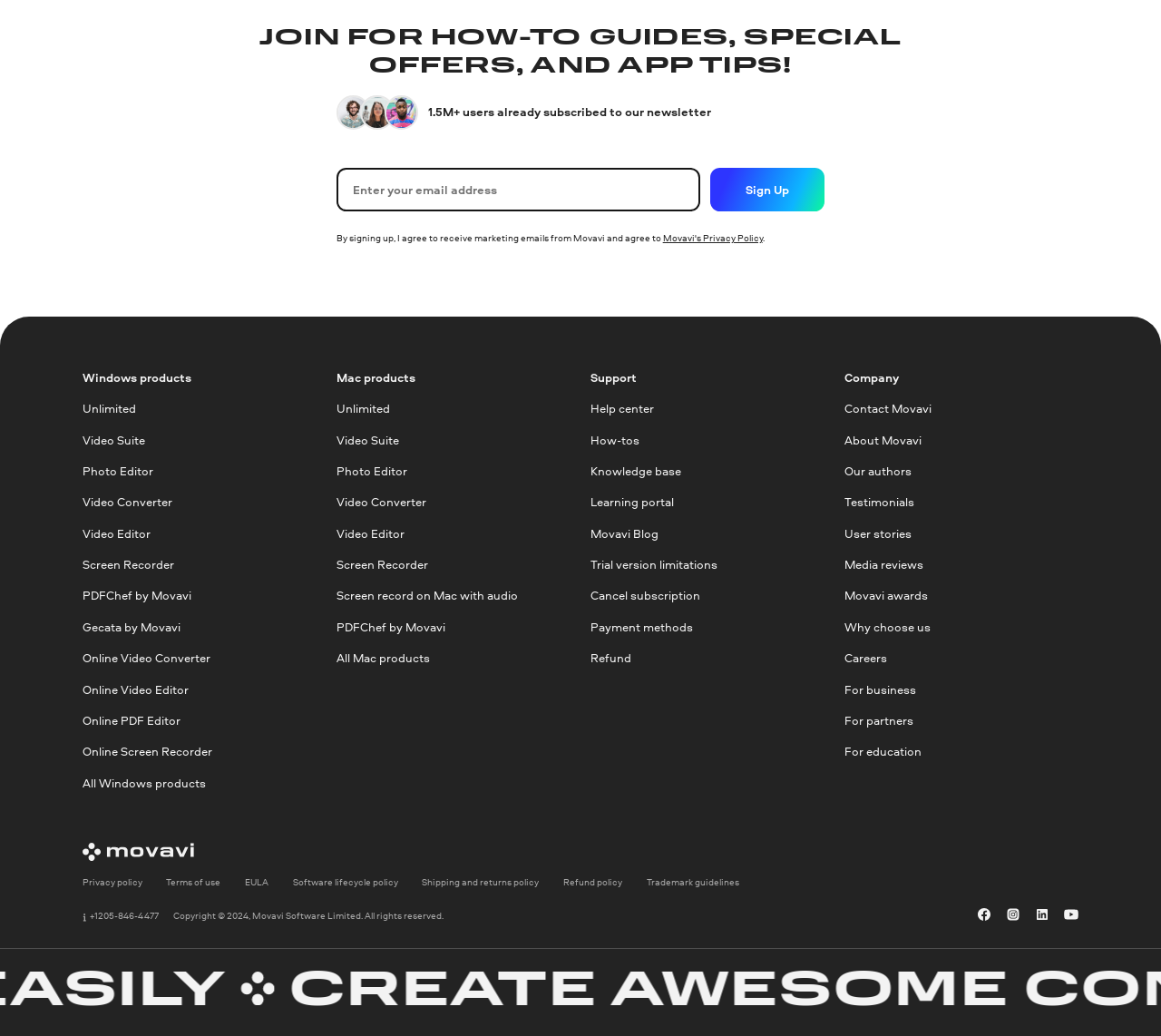Please answer the following question using a single word or phrase: 
What is the purpose of the 'Support' section?

To provide help resources